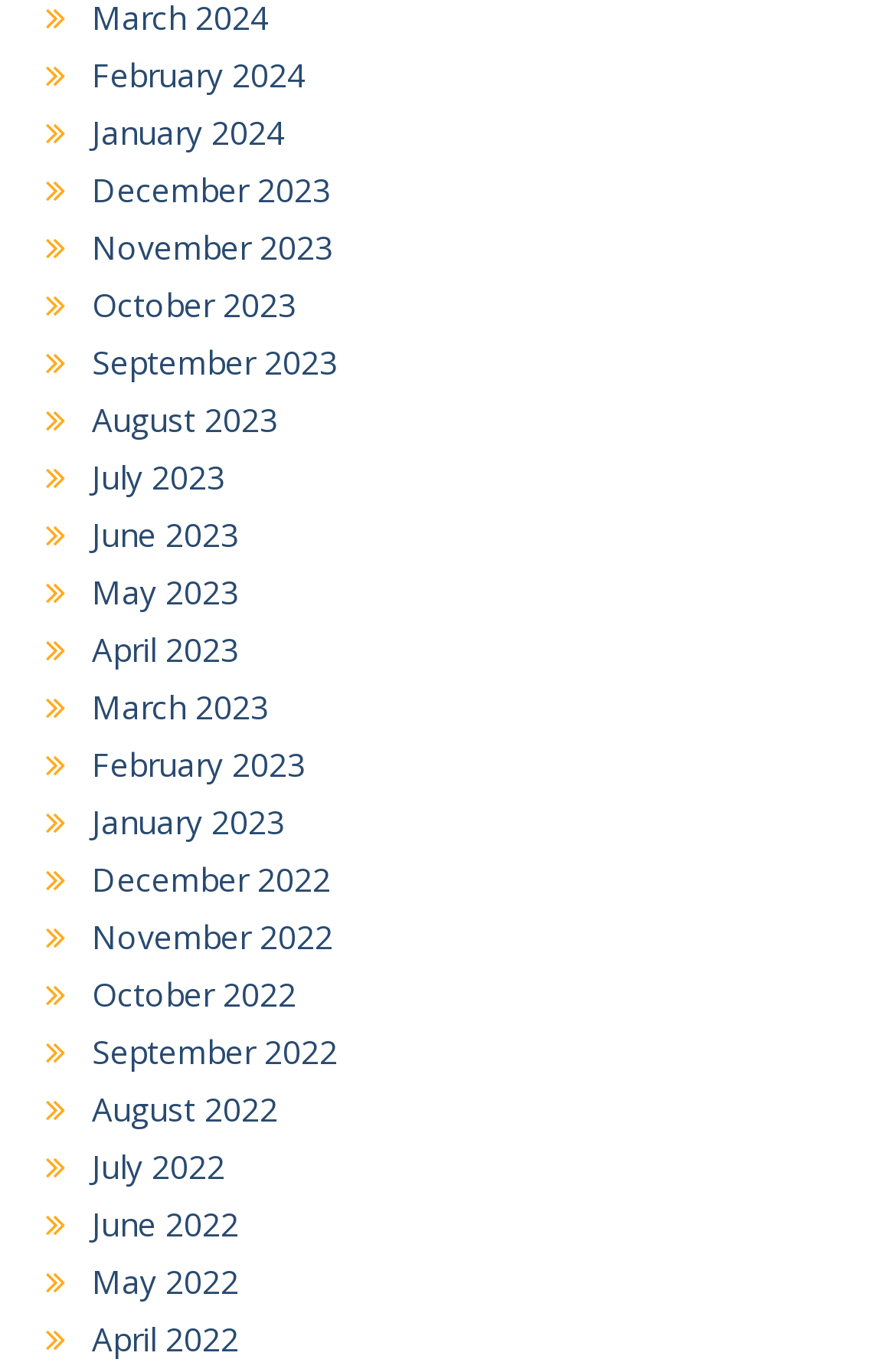What is the earliest month listed?
Using the visual information, reply with a single word or short phrase.

April 2022